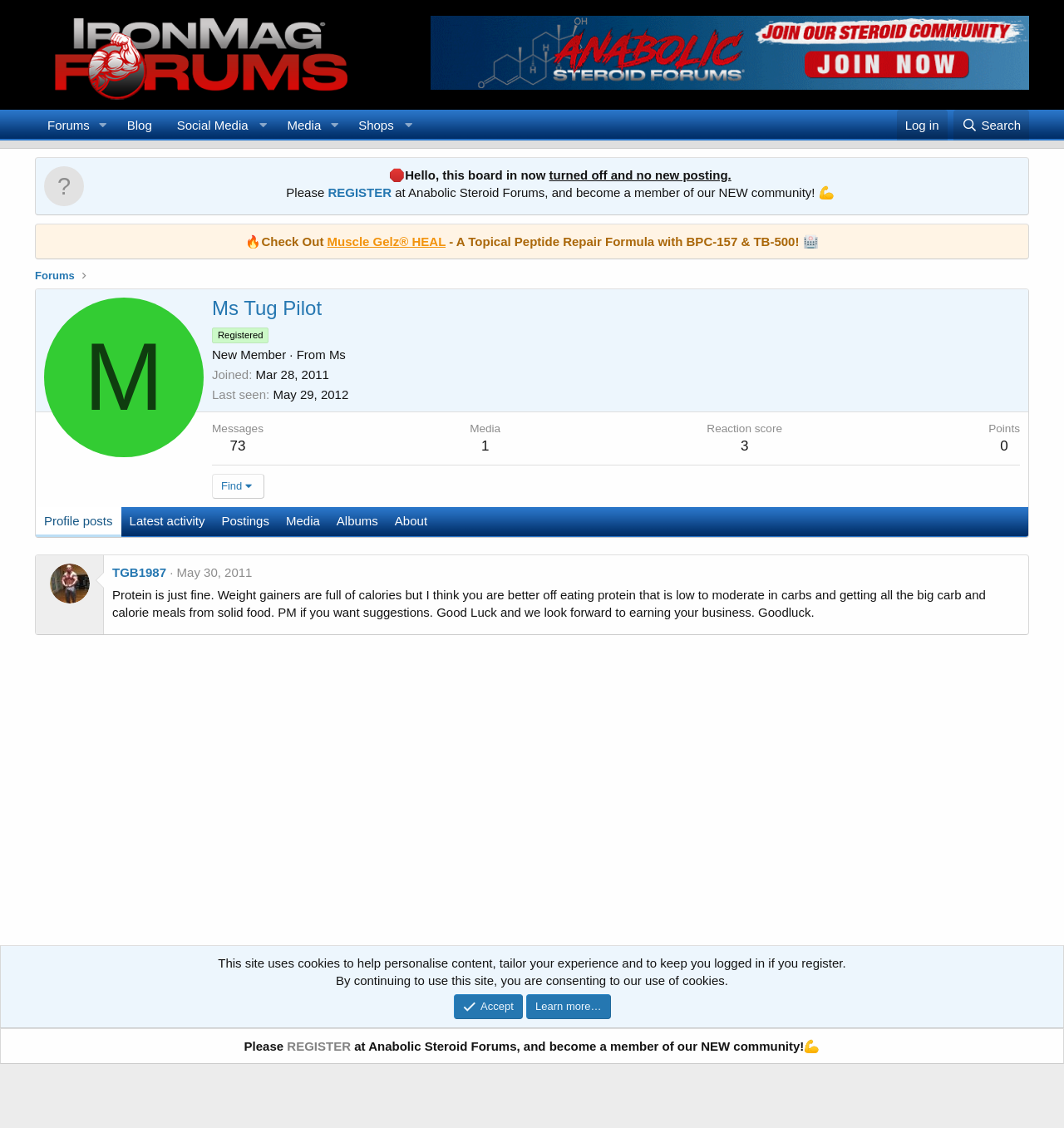Kindly respond to the following question with a single word or a brief phrase: 
What is the status of the board?

turned off